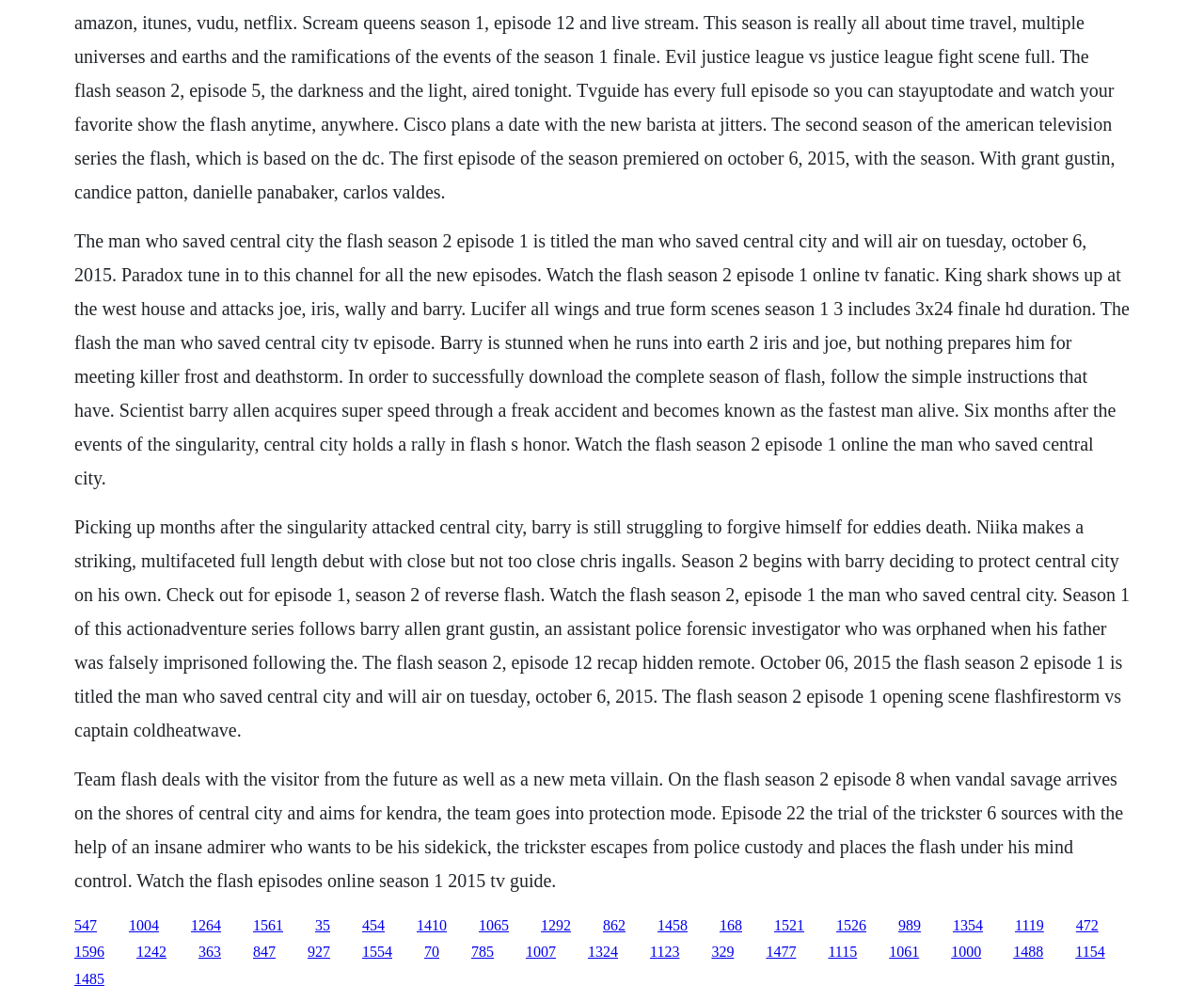Locate the bounding box coordinates of the element's region that should be clicked to carry out the following instruction: "Request a consultation". The coordinates need to be four float numbers between 0 and 1, i.e., [left, top, right, bottom].

None